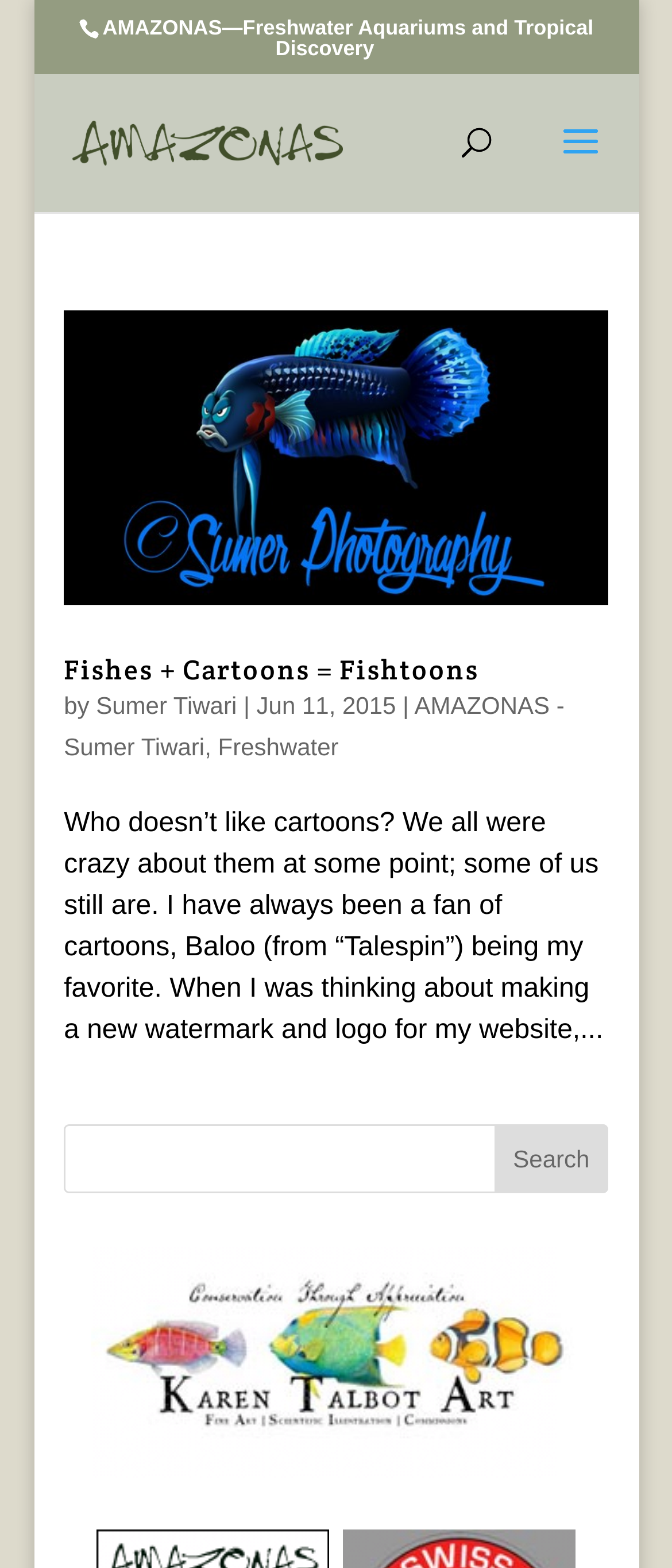Using the information shown in the image, answer the question with as much detail as possible: What is the category of the first article?

The category of the first article can be found below the title of the article, where it is written in a smaller font size and is also a link.